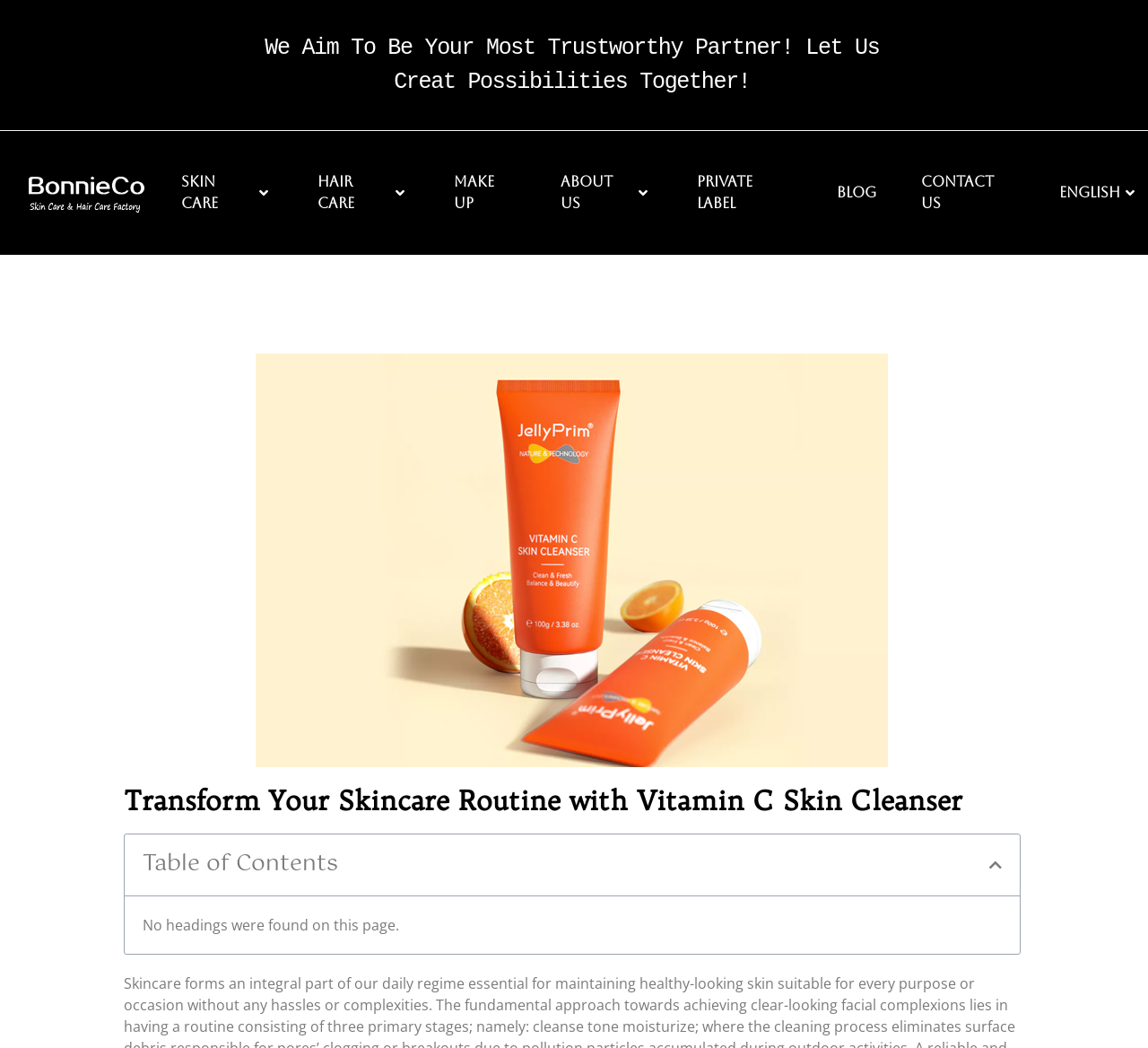What is the topic of the webpage?
Based on the image, respond with a single word or phrase.

Skincare